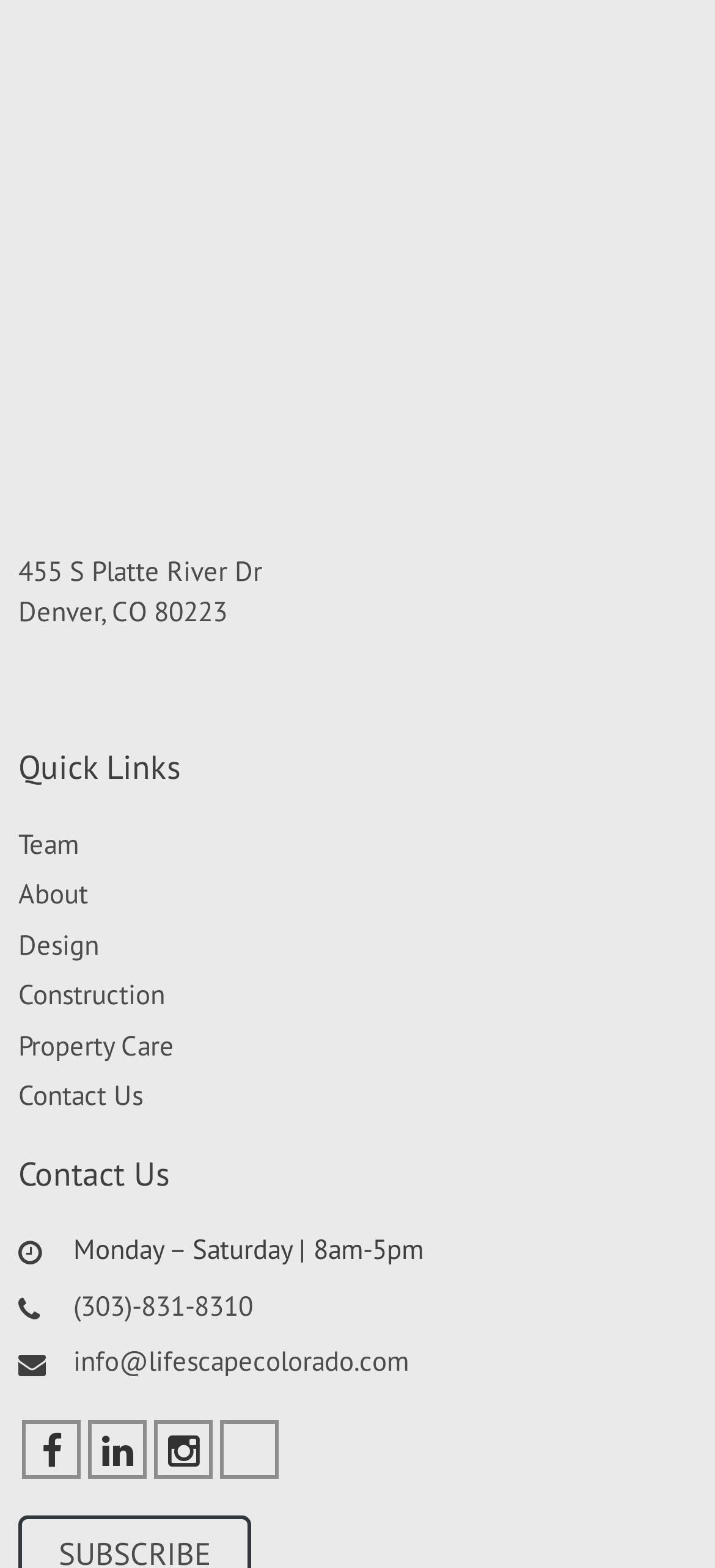Find the bounding box coordinates of the clickable area that will achieve the following instruction: "Go to Team page".

[0.026, 0.527, 0.11, 0.549]